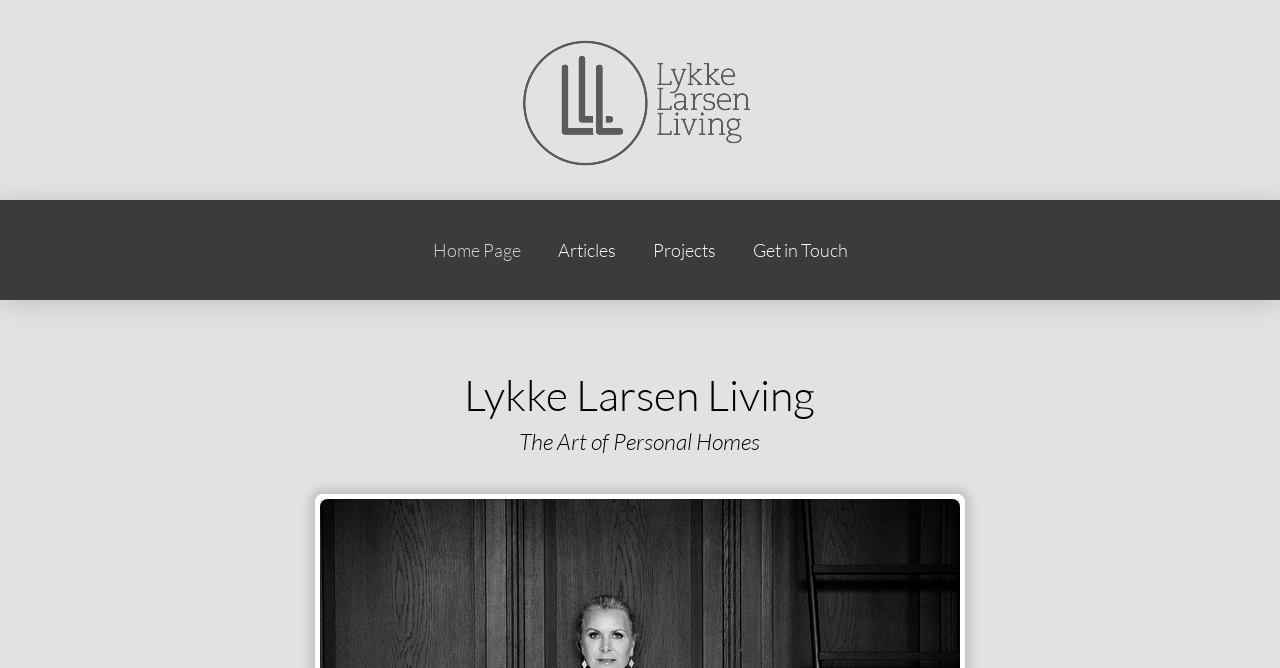What is the main theme of the website? Look at the image and give a one-word or short phrase answer.

Home design